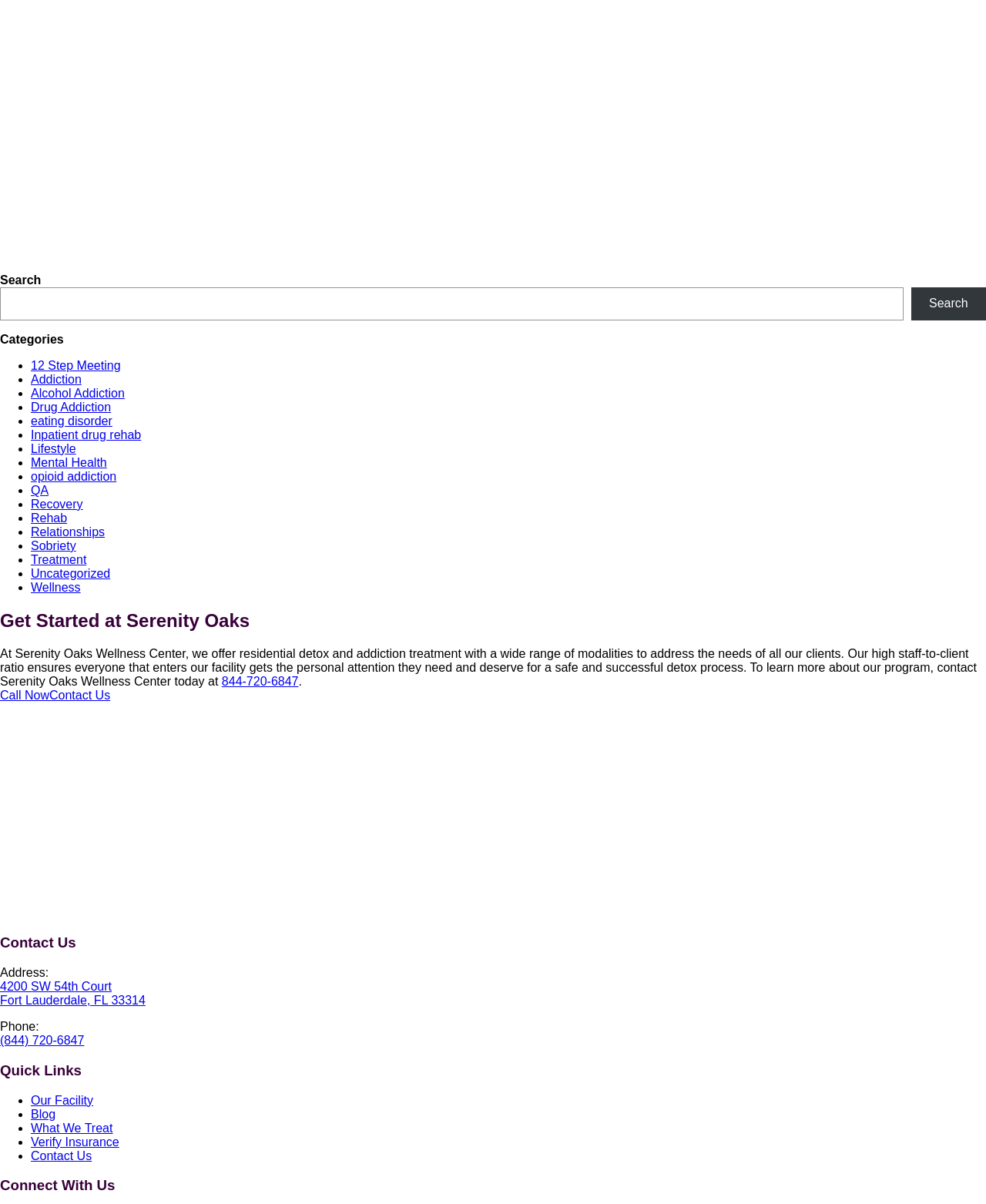Find the bounding box coordinates of the clickable region needed to perform the following instruction: "Contact Us". The coordinates should be provided as four float numbers between 0 and 1, i.e., [left, top, right, bottom].

[0.05, 0.572, 0.112, 0.583]